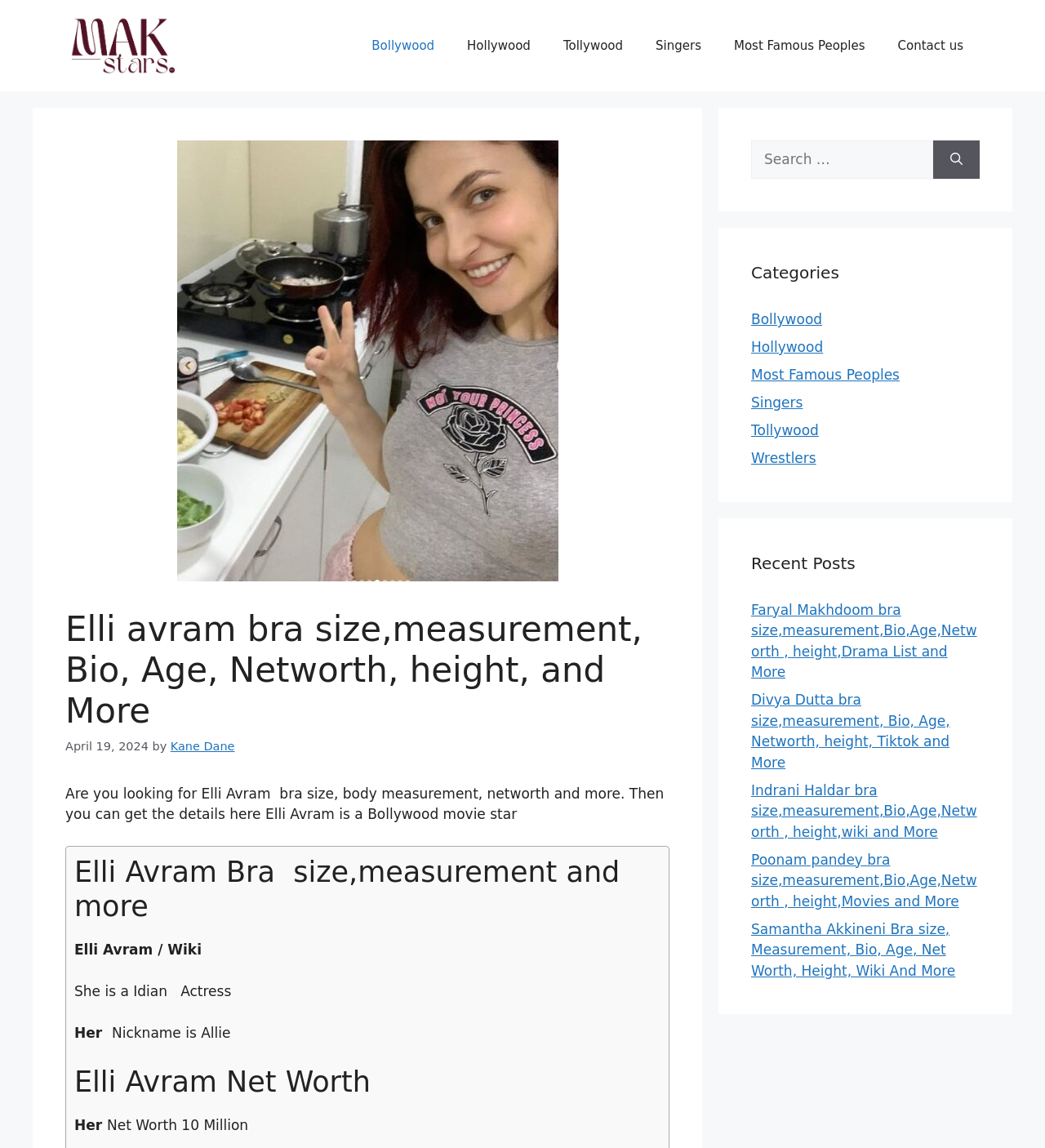Show the bounding box coordinates for the HTML element as described: "Bollywood".

[0.34, 0.018, 0.431, 0.061]